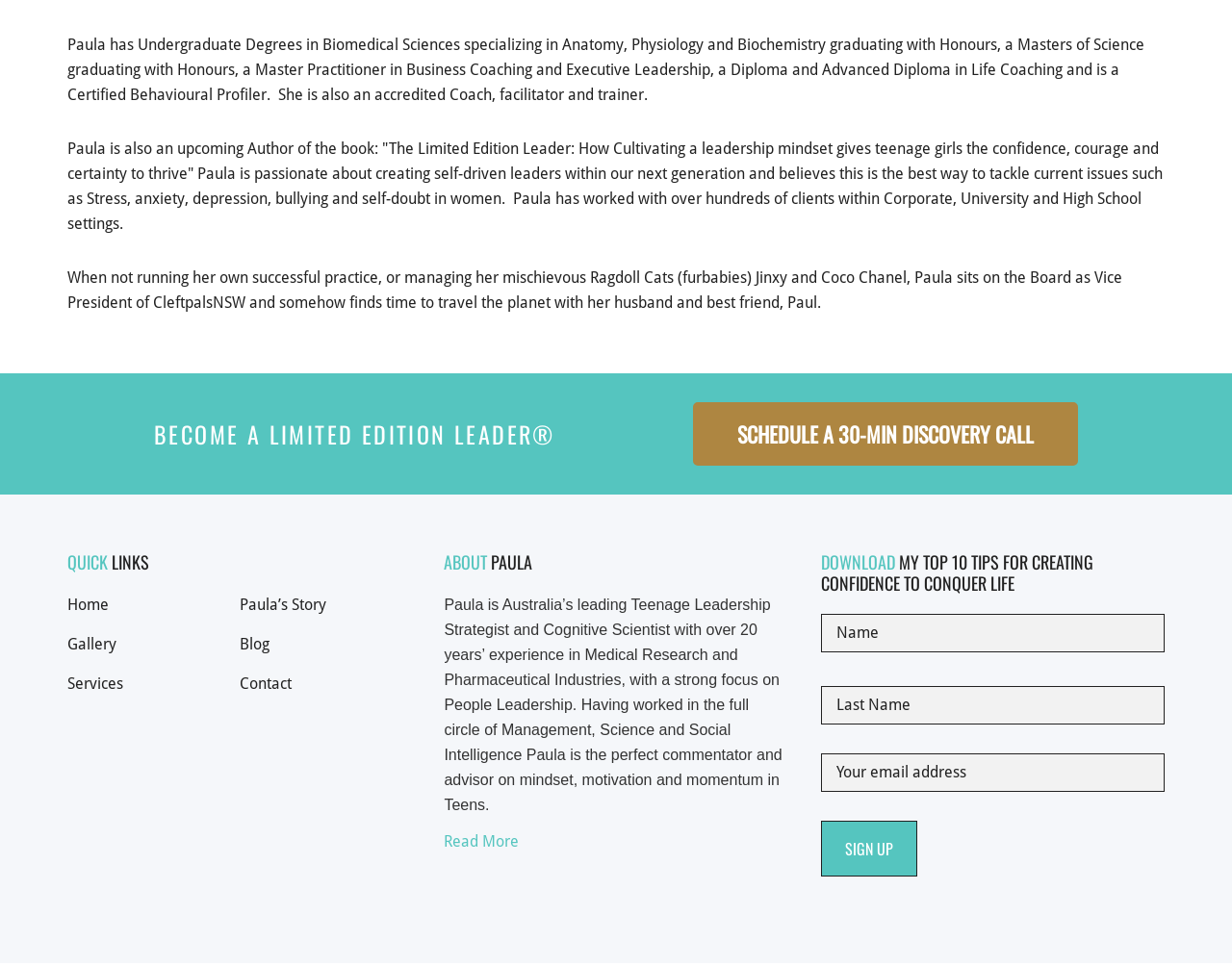Please specify the bounding box coordinates of the element that should be clicked to execute the given instruction: 'Read more about Paula's story'. Ensure the coordinates are four float numbers between 0 and 1, expressed as [left, top, right, bottom].

[0.36, 0.861, 0.421, 0.88]